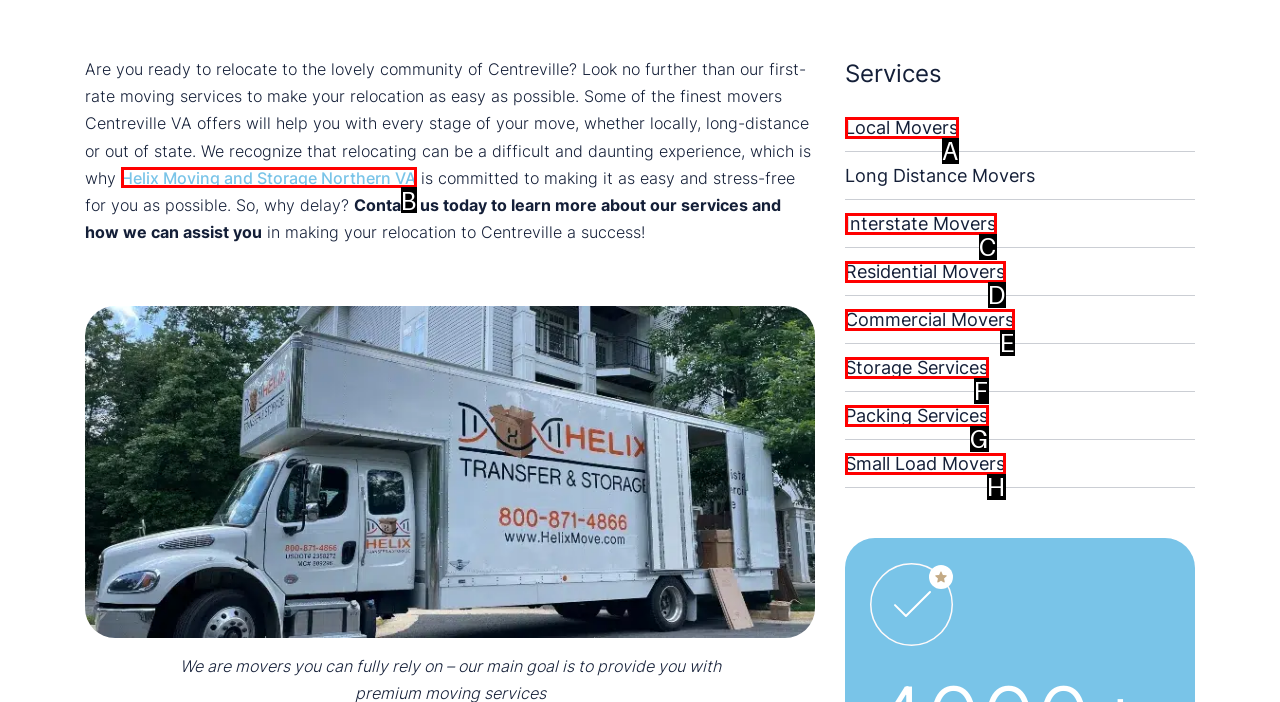Determine which HTML element matches the given description: Local Movers. Provide the corresponding option's letter directly.

A